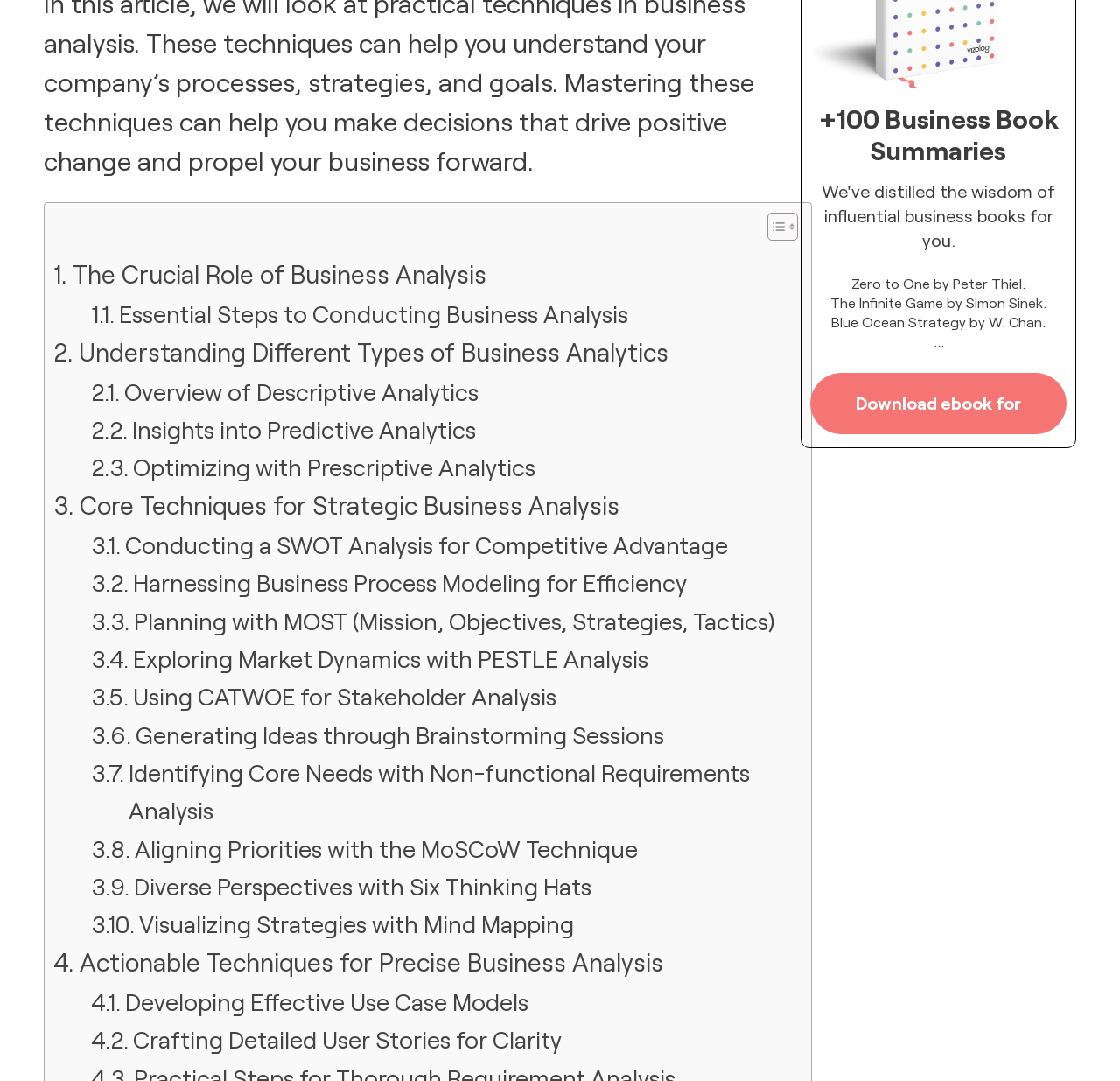How many book summaries are available?
Respond with a short answer, either a single word or a phrase, based on the image.

+100